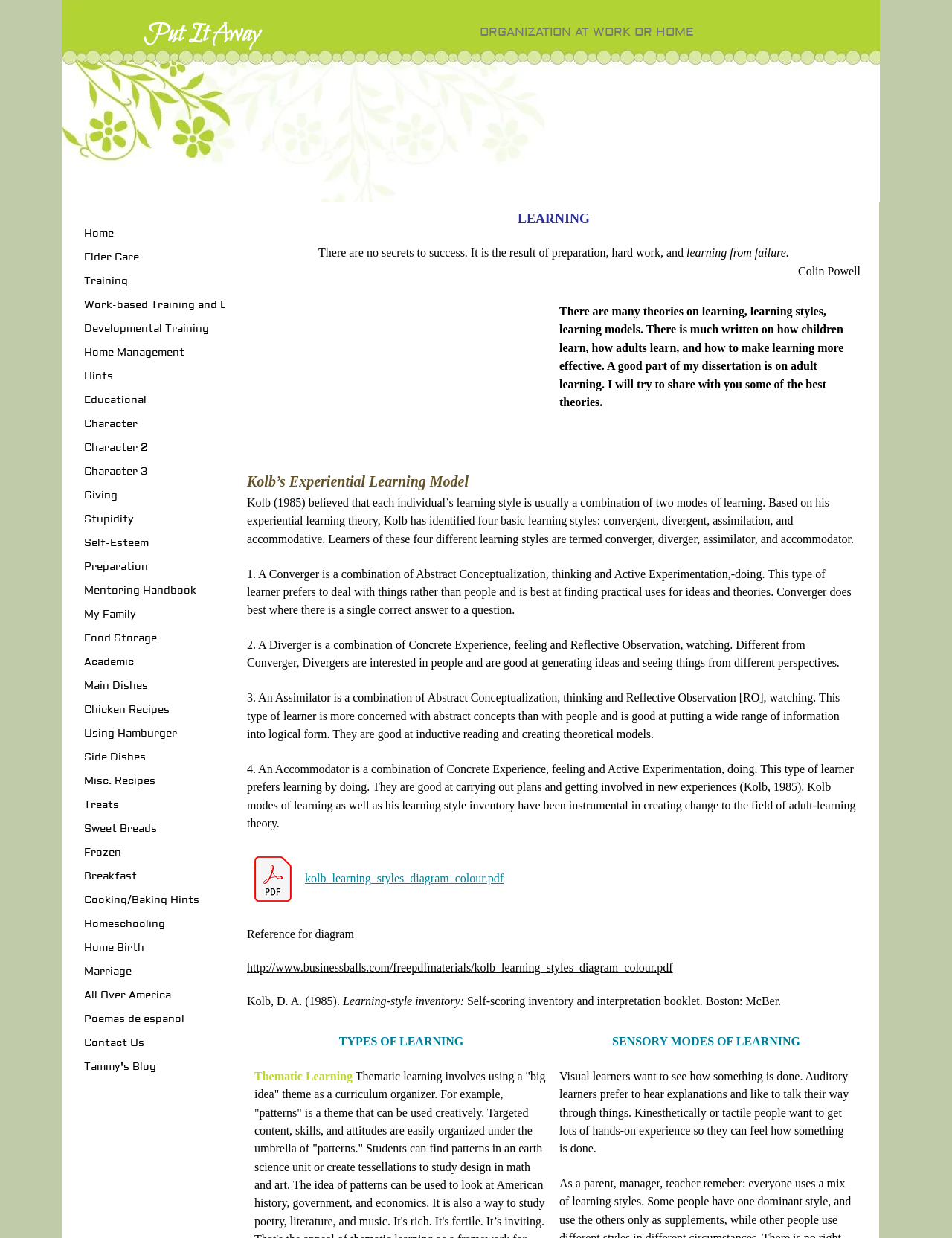Who is the author of the quote about success and learning?
Using the details shown in the screenshot, provide a comprehensive answer to the question.

The webpage attributes the quote 'There are no secrets to success. It is the result of preparation, hard work, and learning from failure.' to Colin Powell.